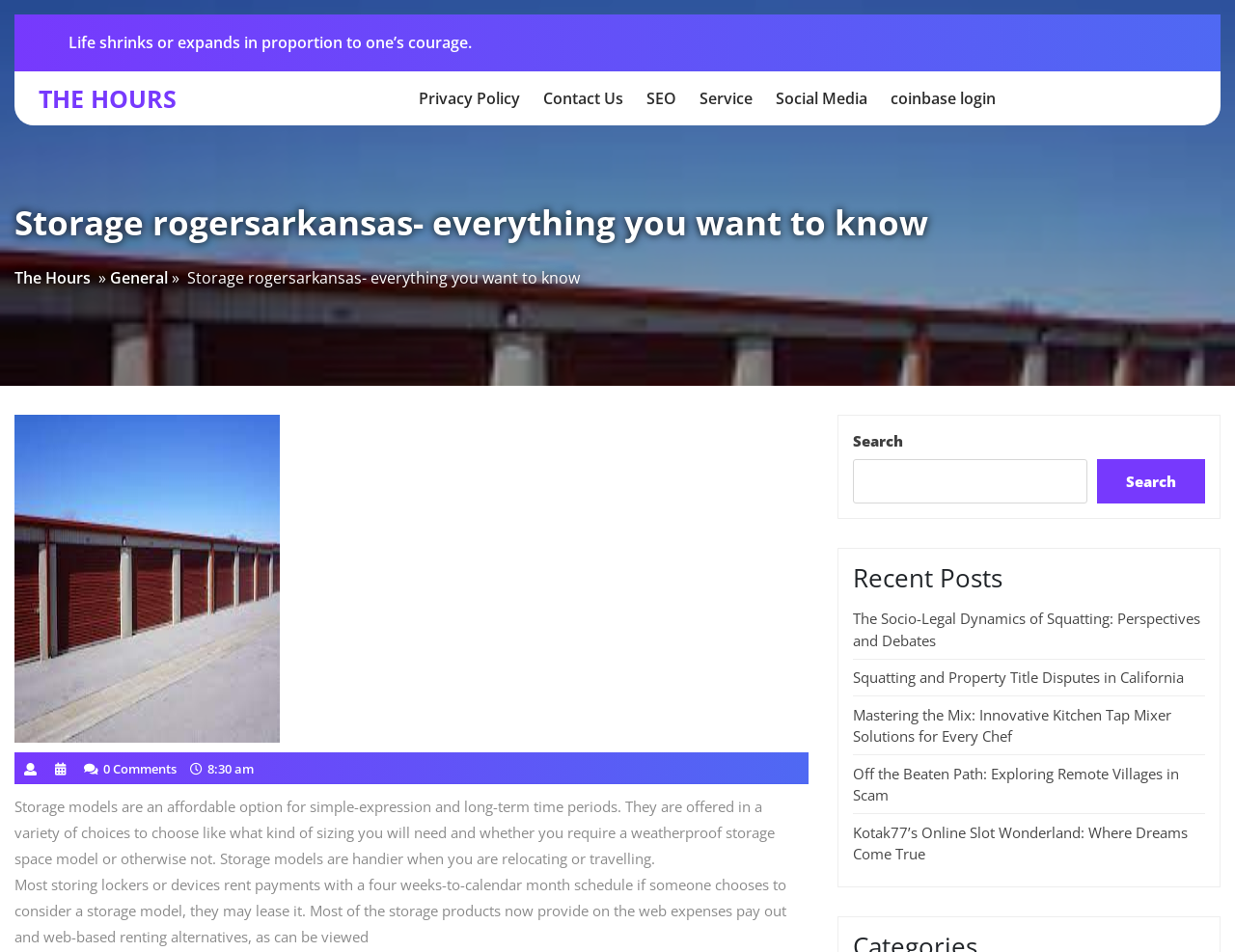Identify and provide the bounding box for the element described by: "parent_node: Search name="s"".

[0.691, 0.482, 0.88, 0.528]